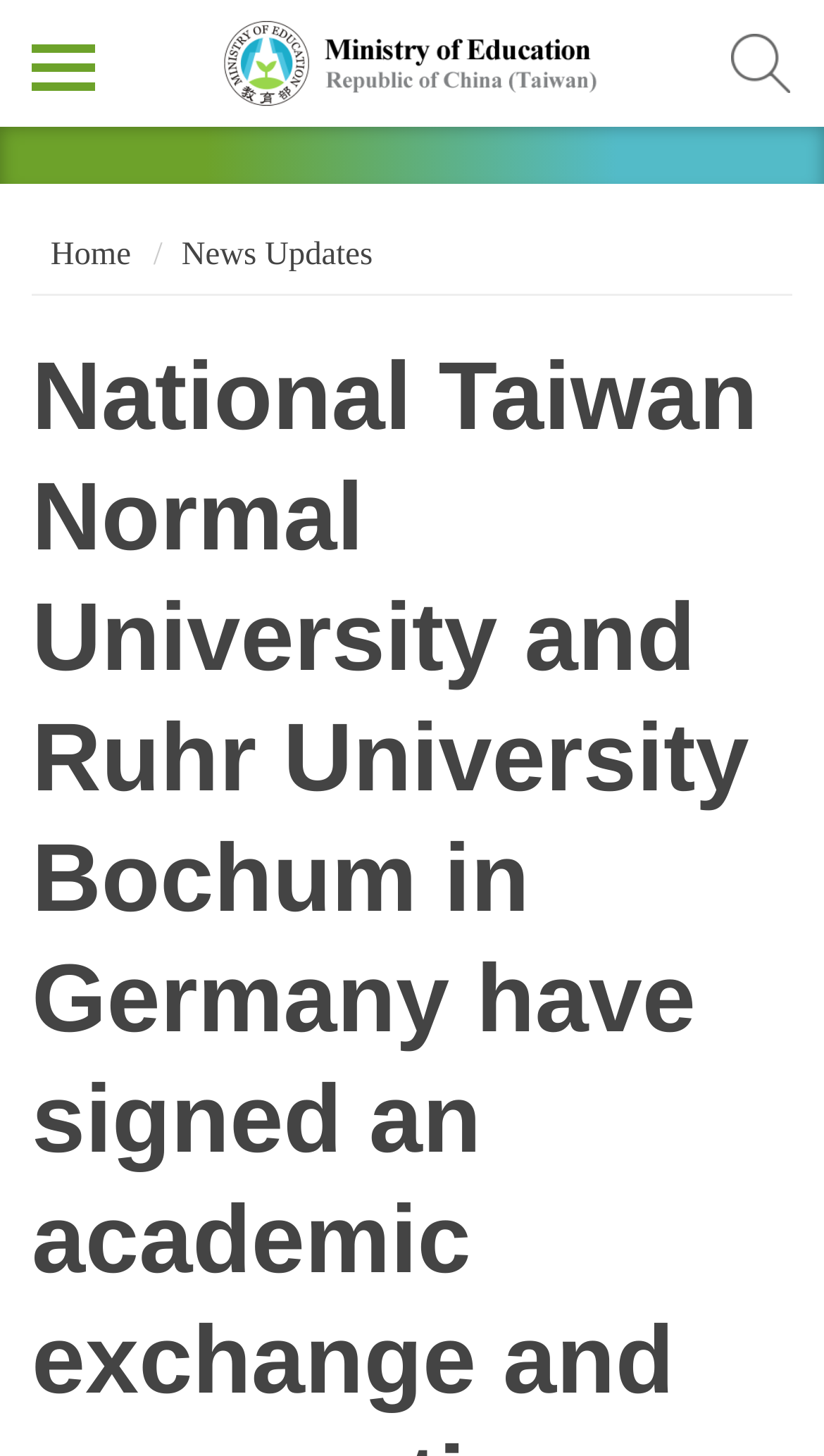Generate a comprehensive description of the webpage.

The webpage is about the Ministry of Education Republic of China (Taiwan) and features a news article about National Taiwan Normal University and Ruhr University Bochum in Germany signing an academic exchange and cooperation MOU.

At the top left corner, there are two buttons: "側欄選單" and "查詢". Next to them, there is a heading that reads "Ministry of Education Republic of China (Taiwan)" which also contains a link to the ministry's website. Below the heading, there is an image related to the ministry.

On the left side of the page, there are two links: "Home" and "News Updates". The "Home" link is located above the "News Updates" link.